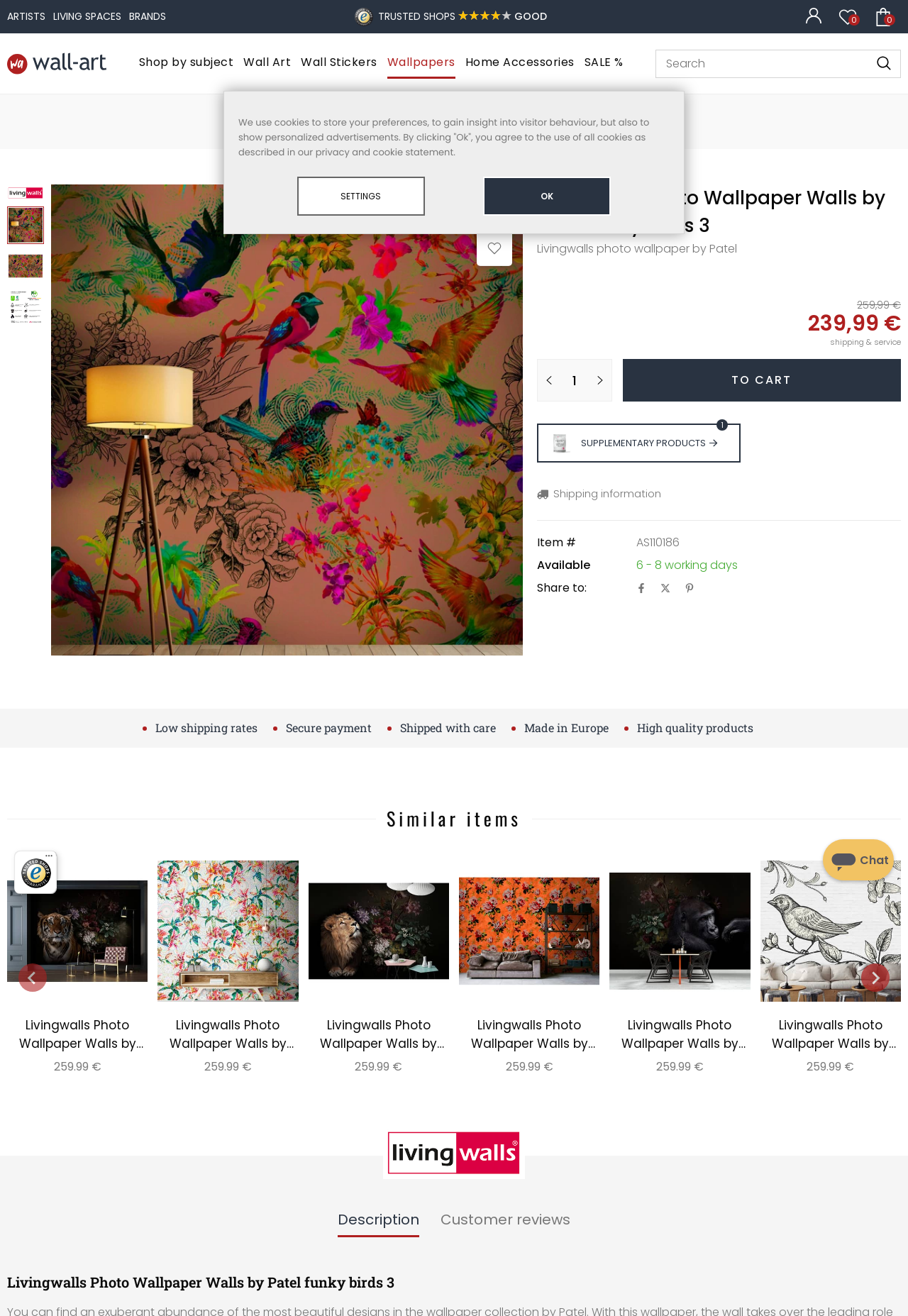Please give a one-word or short phrase response to the following question: 
What is the name of the wallpaper?

Livingwalls Photo Wallpaper Walls by Patel funky birds 3